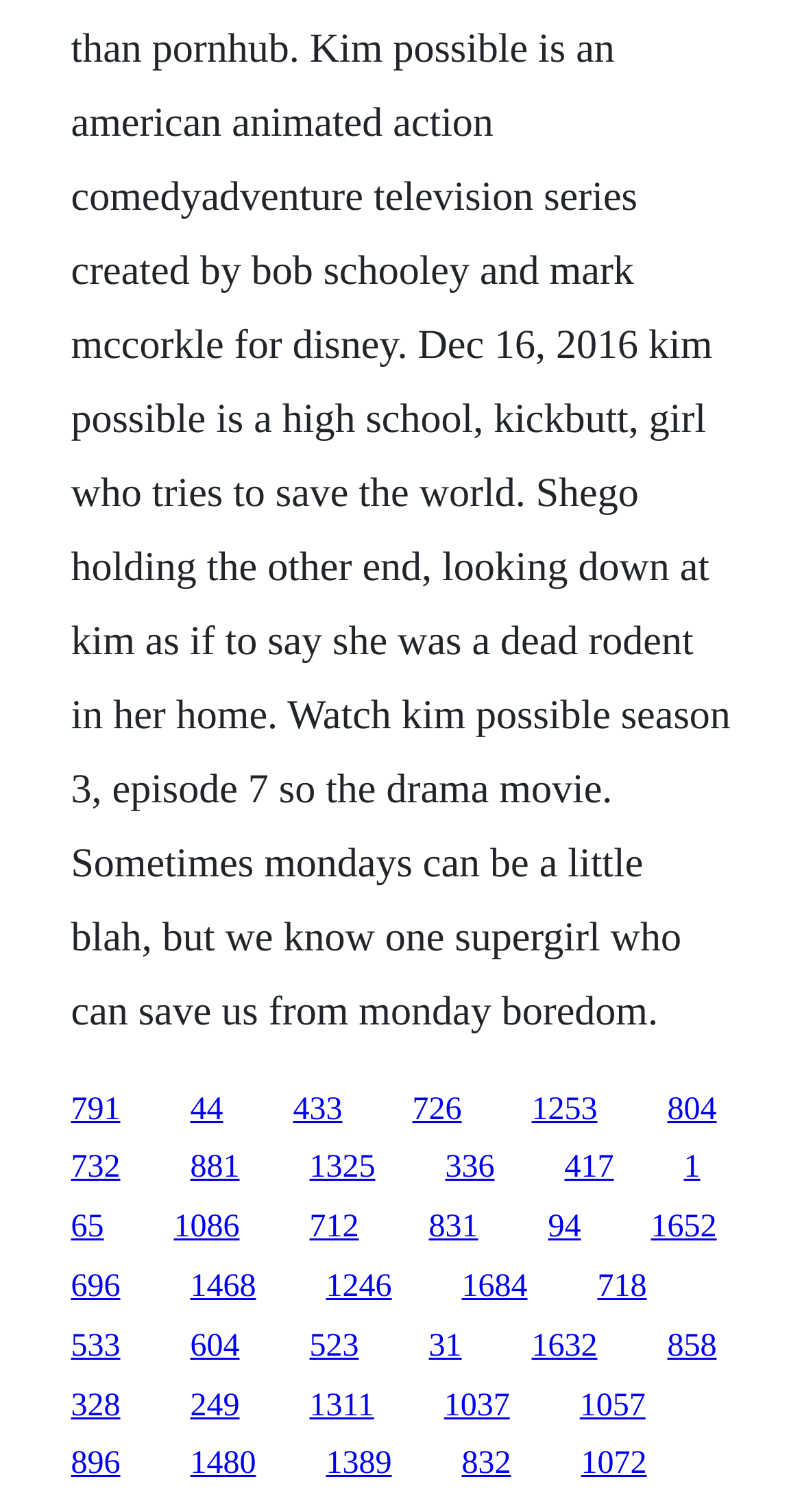Determine the bounding box coordinates of the section I need to click to execute the following instruction: "visit the page with link text '433'". Provide the coordinates as four float numbers between 0 and 1, i.e., [left, top, right, bottom].

[0.365, 0.722, 0.427, 0.745]